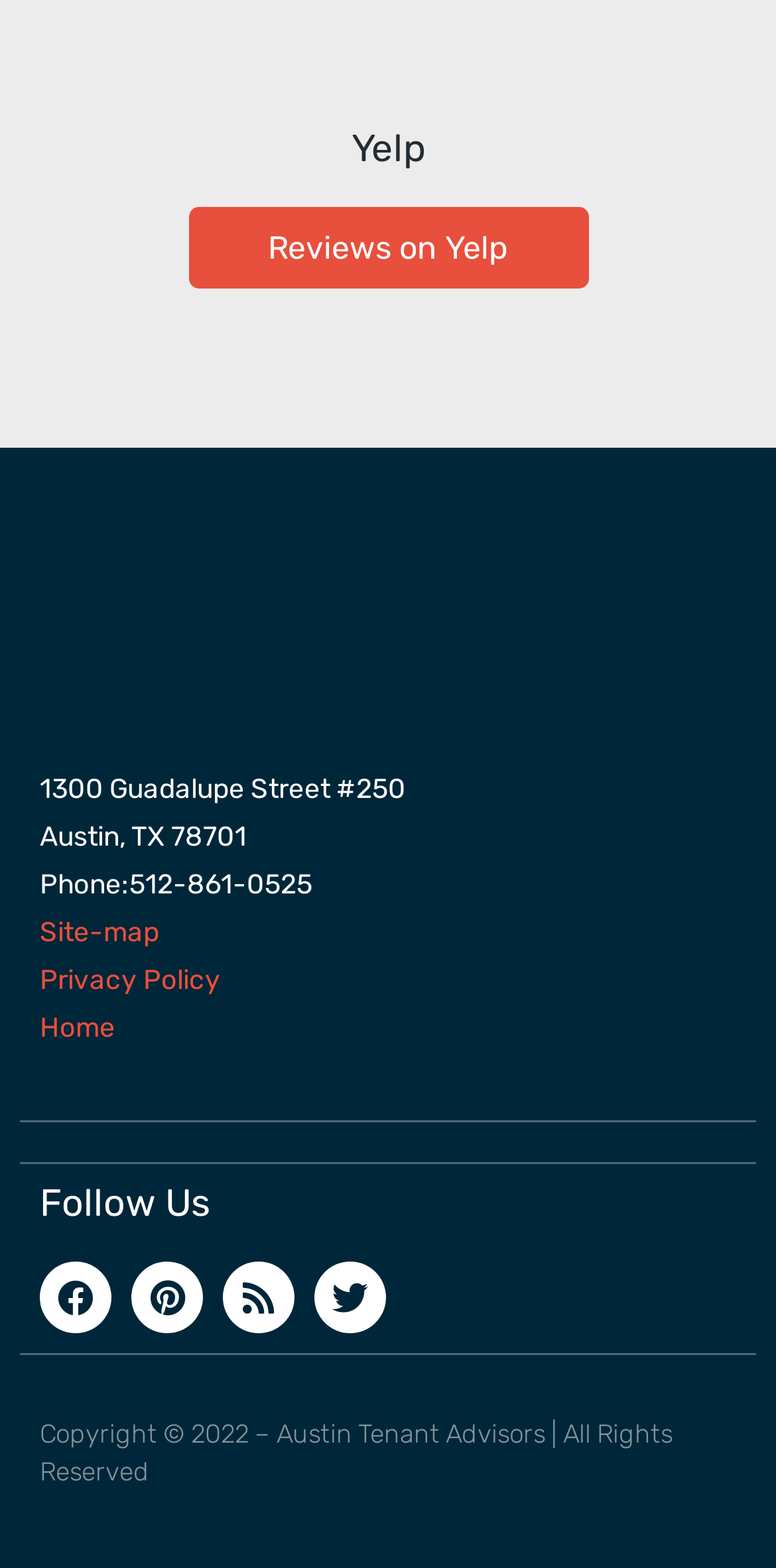Answer the question with a single word or phrase: 
What is the phone number of the agency?

512-861-0525